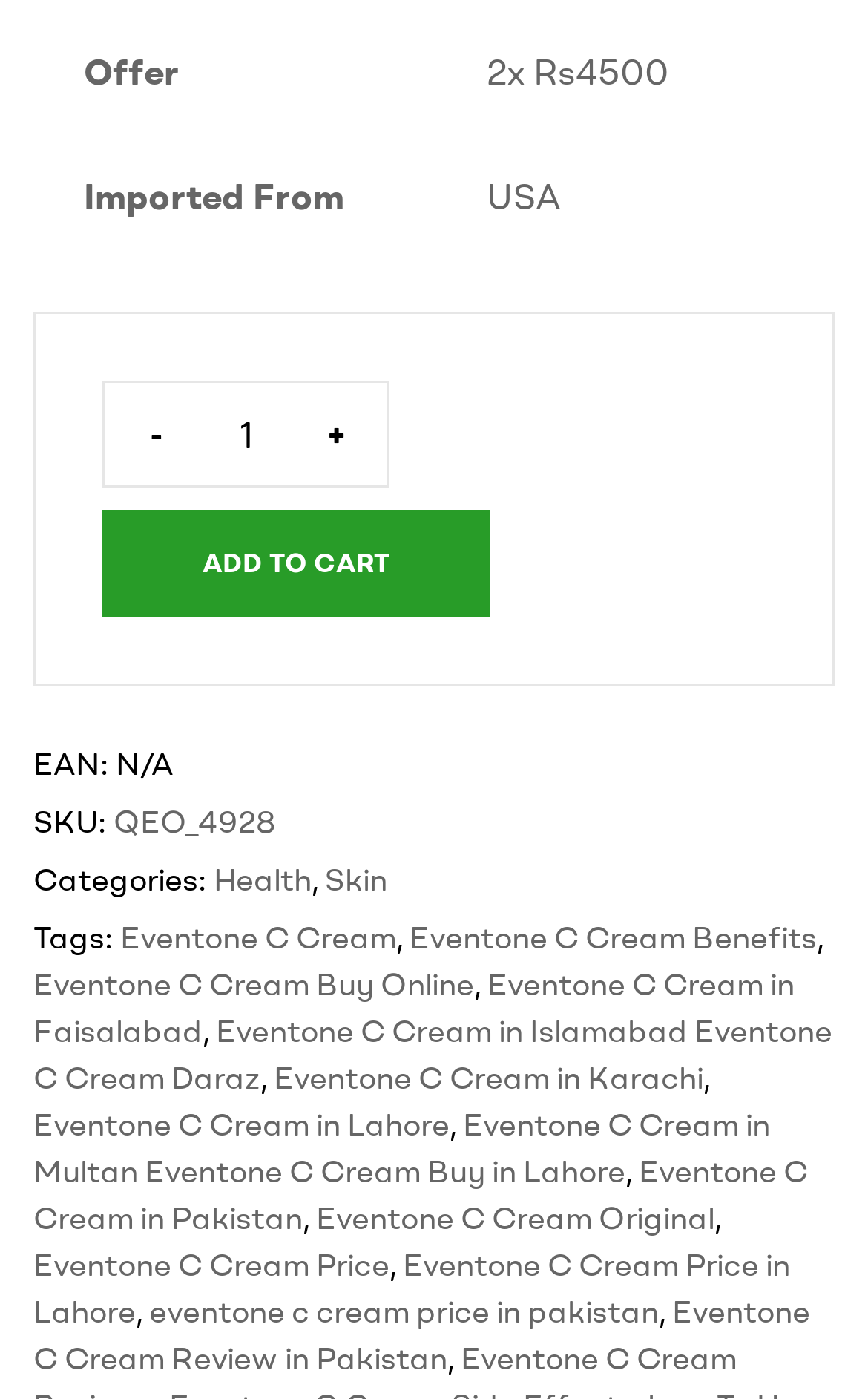Respond to the following query with just one word or a short phrase: 
What is the offer price?

2x Rs4500